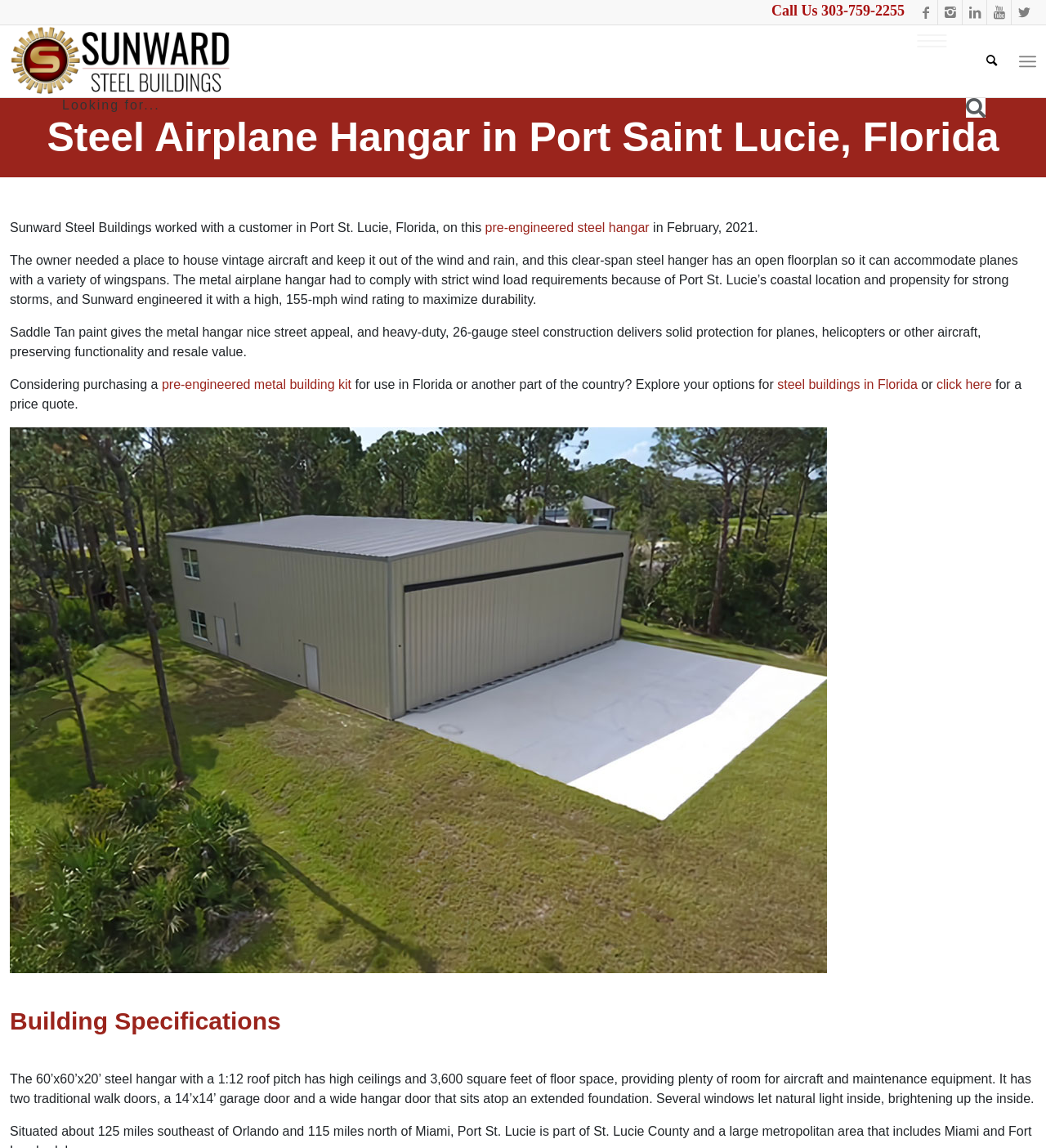Answer the question below in one word or phrase:
How many walk doors does the steel hangar have?

Two